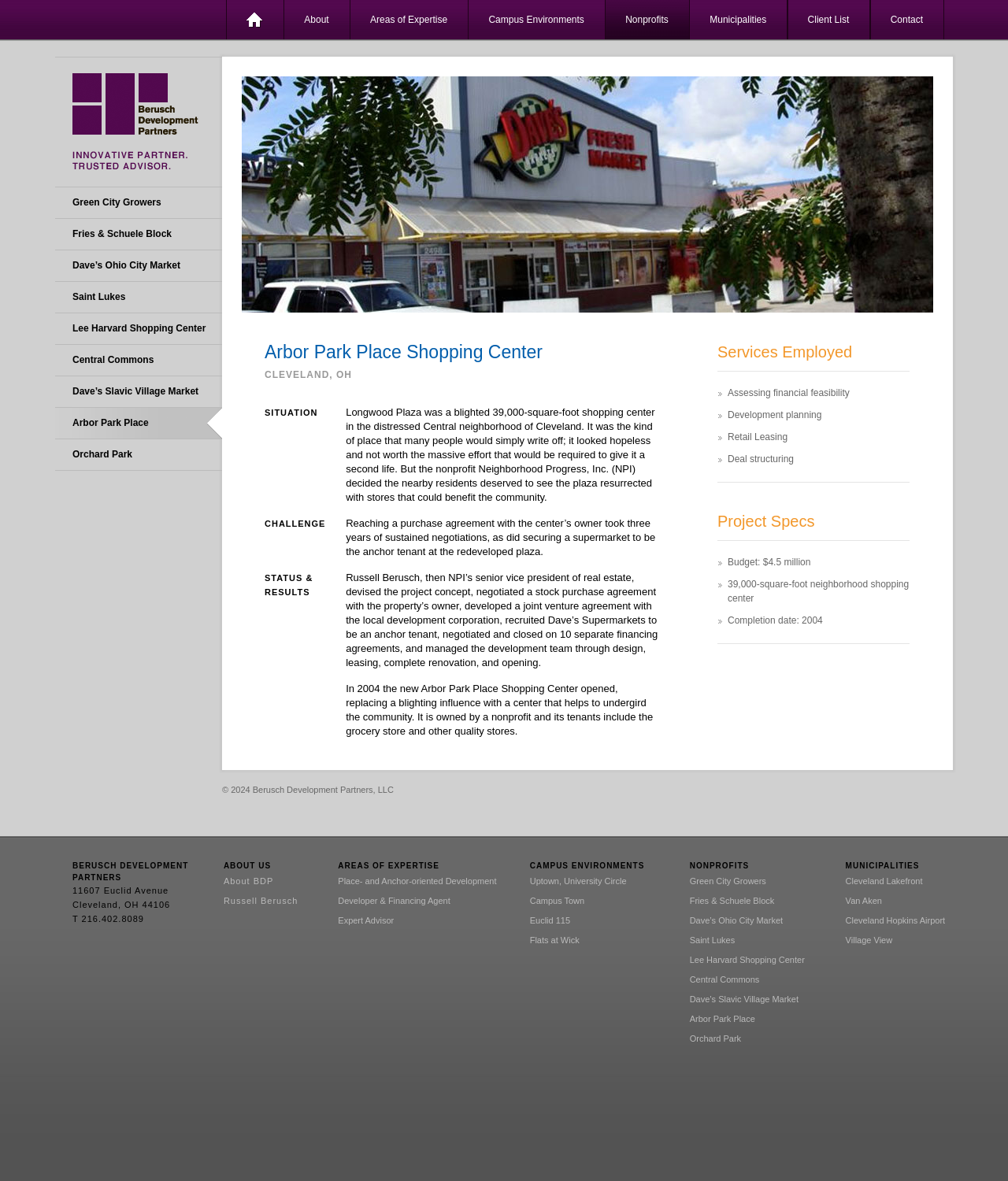Please specify the bounding box coordinates of the clickable region necessary for completing the following instruction: "Contact Berusch Development Partners". The coordinates must consist of four float numbers between 0 and 1, i.e., [left, top, right, bottom].

[0.072, 0.728, 0.222, 0.888]